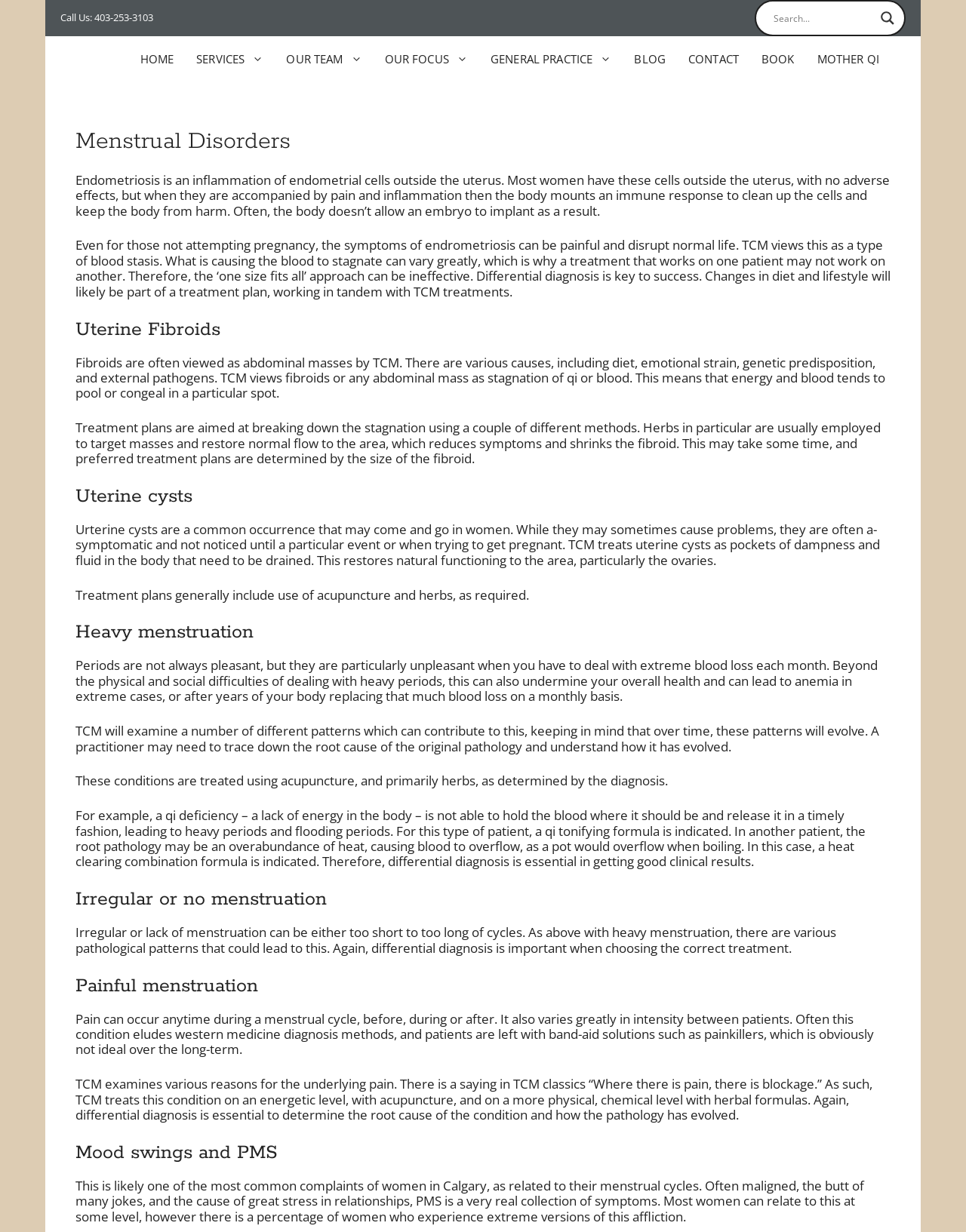Identify the bounding box coordinates of the region I need to click to complete this instruction: "Search for a specific topic".

[0.801, 0.006, 0.904, 0.023]